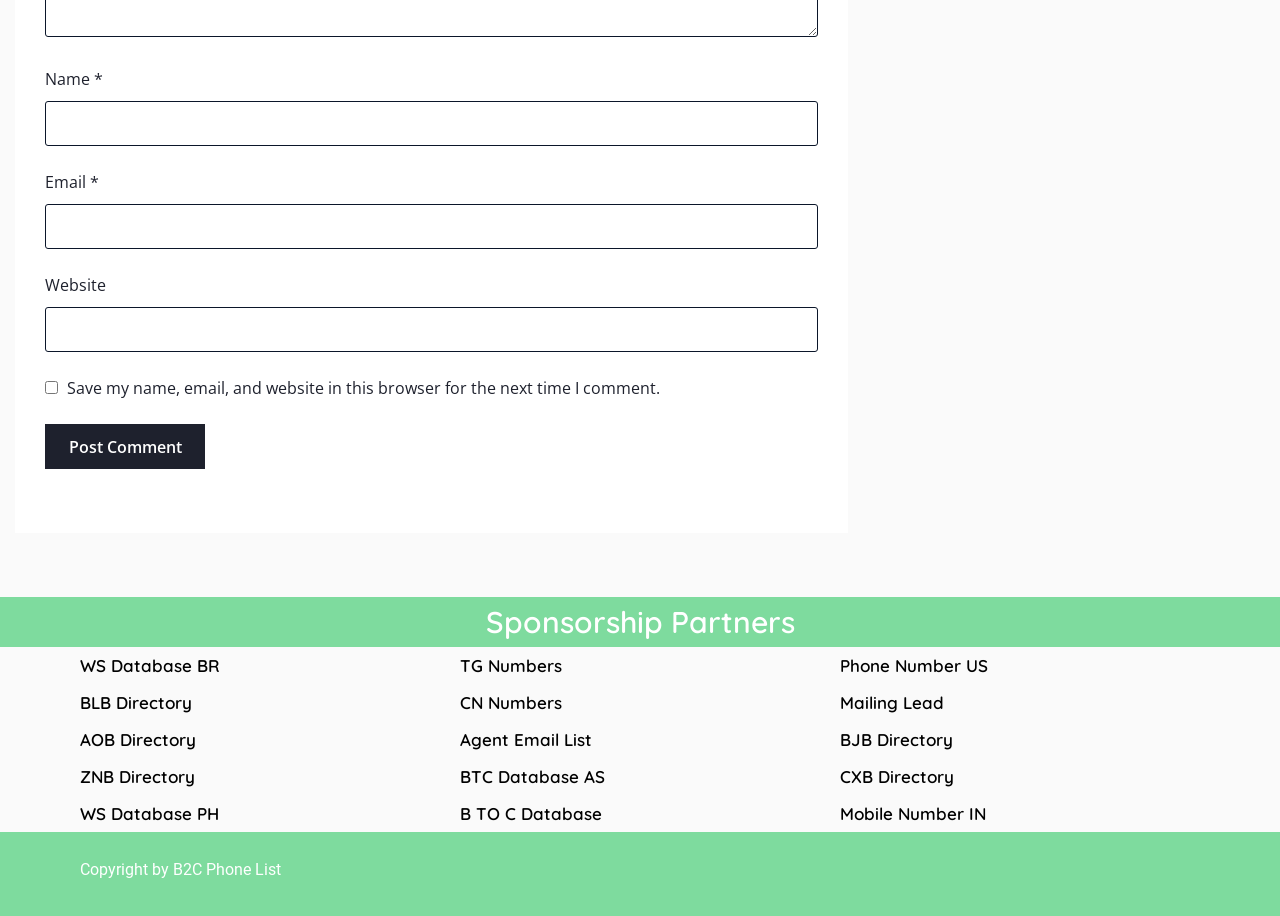Determine the bounding box coordinates for the clickable element to execute this instruction: "Click on the 'Click Here' link". Provide the coordinates as four float numbers between 0 and 1, i.e., [left, top, right, bottom].

None